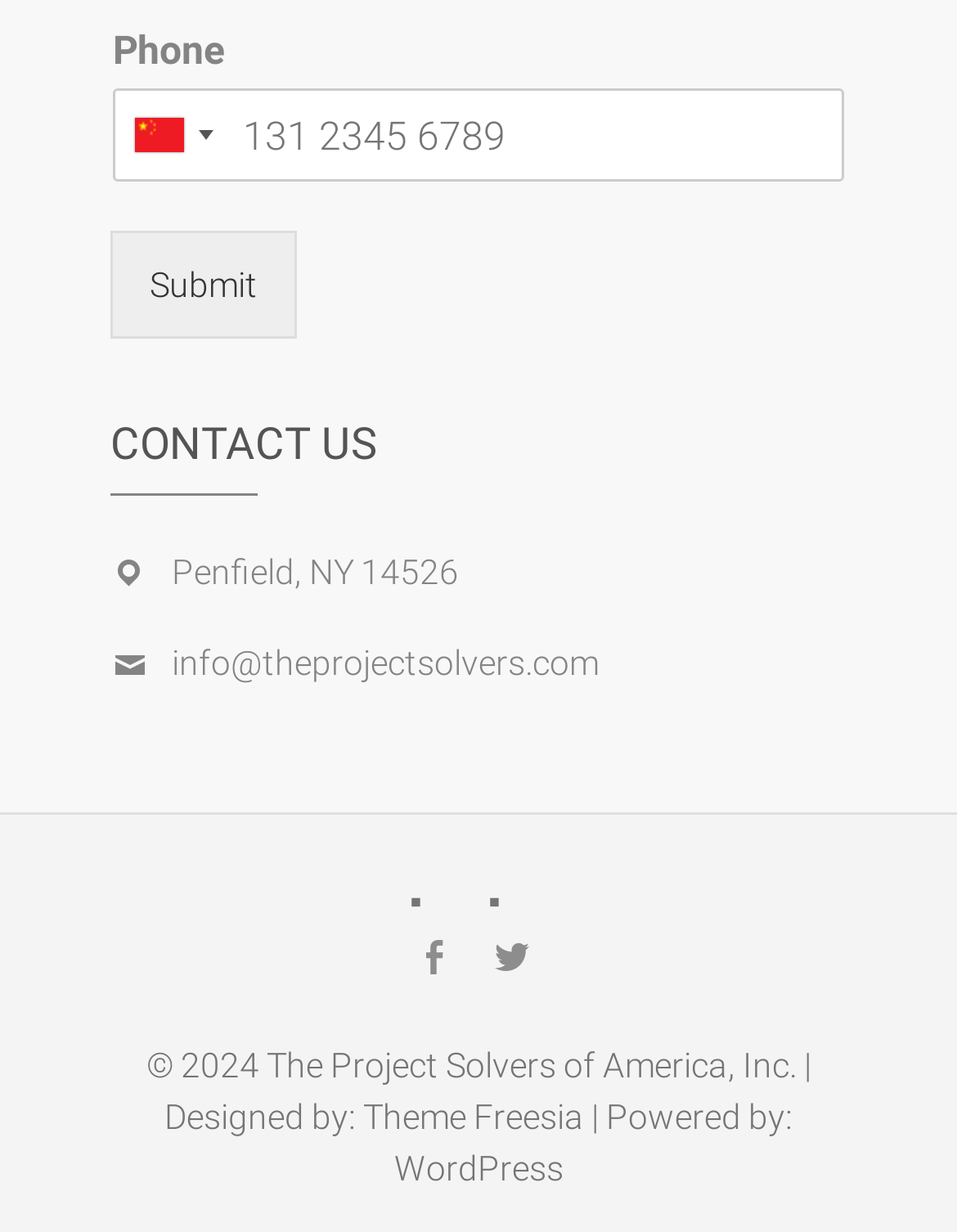Based on the element description WordPress, identify the bounding box coordinates for the UI element. The coordinates should be in the format (top-left x, top-left y, bottom-right x, bottom-right y) and within the 0 to 1 range.

[0.412, 0.933, 0.588, 0.965]